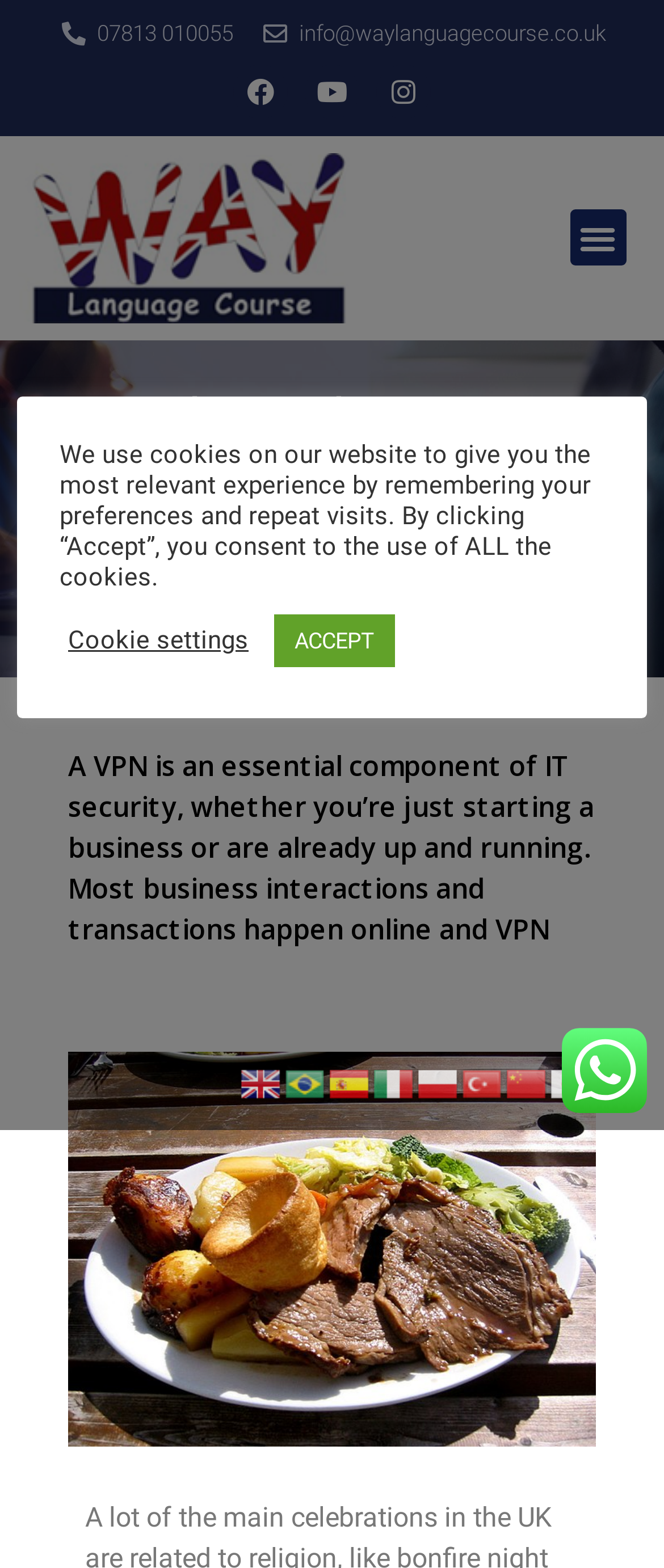Locate the bounding box of the UI element based on this description: "07813 010055". Provide four float numbers between 0 and 1 as [left, top, right, bottom].

[0.088, 0.011, 0.351, 0.032]